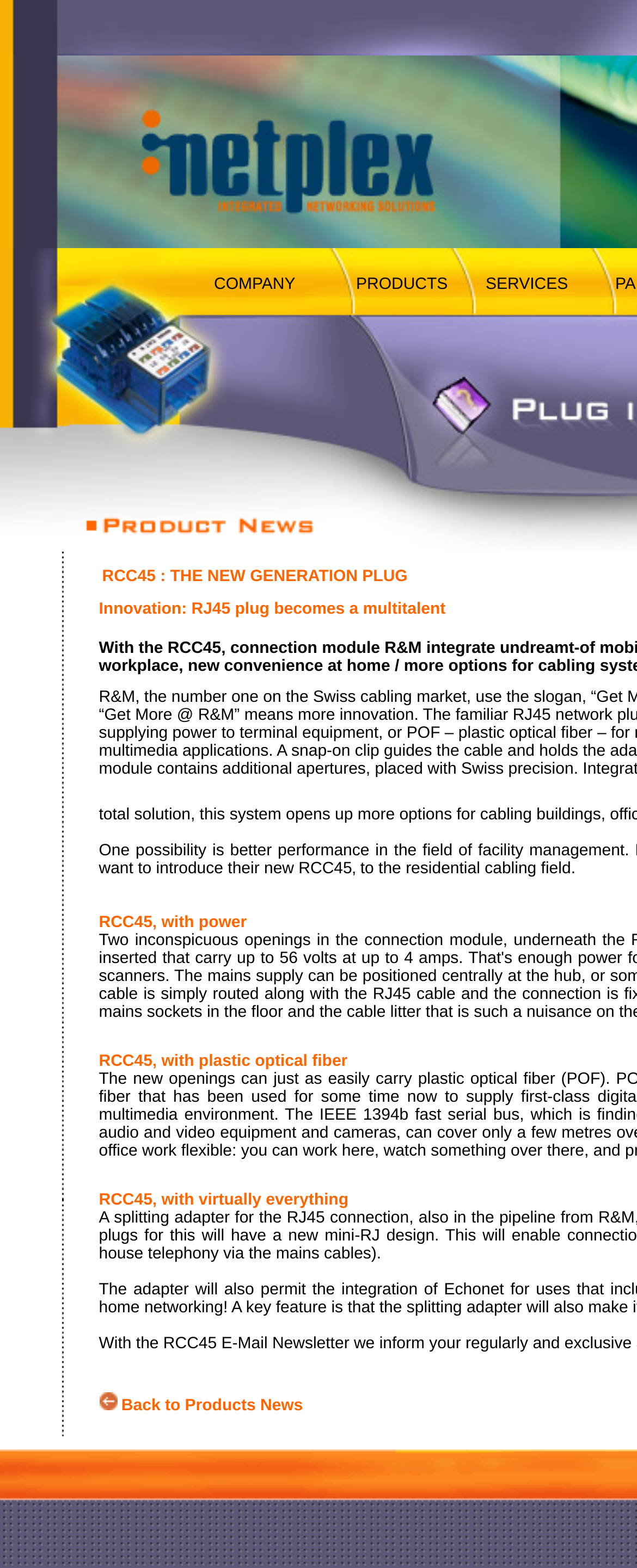Provide a comprehensive description of the webpage.

The webpage is titled "NETPLEX" and has a complex layout with multiple sections and elements. At the top-left corner, there is a small image. Below it, there is a table with three columns, each containing an image and a table cell with text. The text in the cells reads "COMPANY", "PRODUCTS", and "SERVICES", respectively.

To the right of this table, there is another image, and below it, there is a larger table with a single row and multiple columns. The columns contain images and text, including product descriptions and images. The text describes three products: "RCC45‚ with power", "RCC45‚ with plastic optical fiber", and "RCC45‚ with virtually everything".

Below the product descriptions, there is a link to "Back to Products News". At the bottom-left corner of the page, there are two small images, and at the bottom-right corner, there is another small image.

Throughout the page, there are multiple images, tables, and text elements, creating a dense and complex layout.